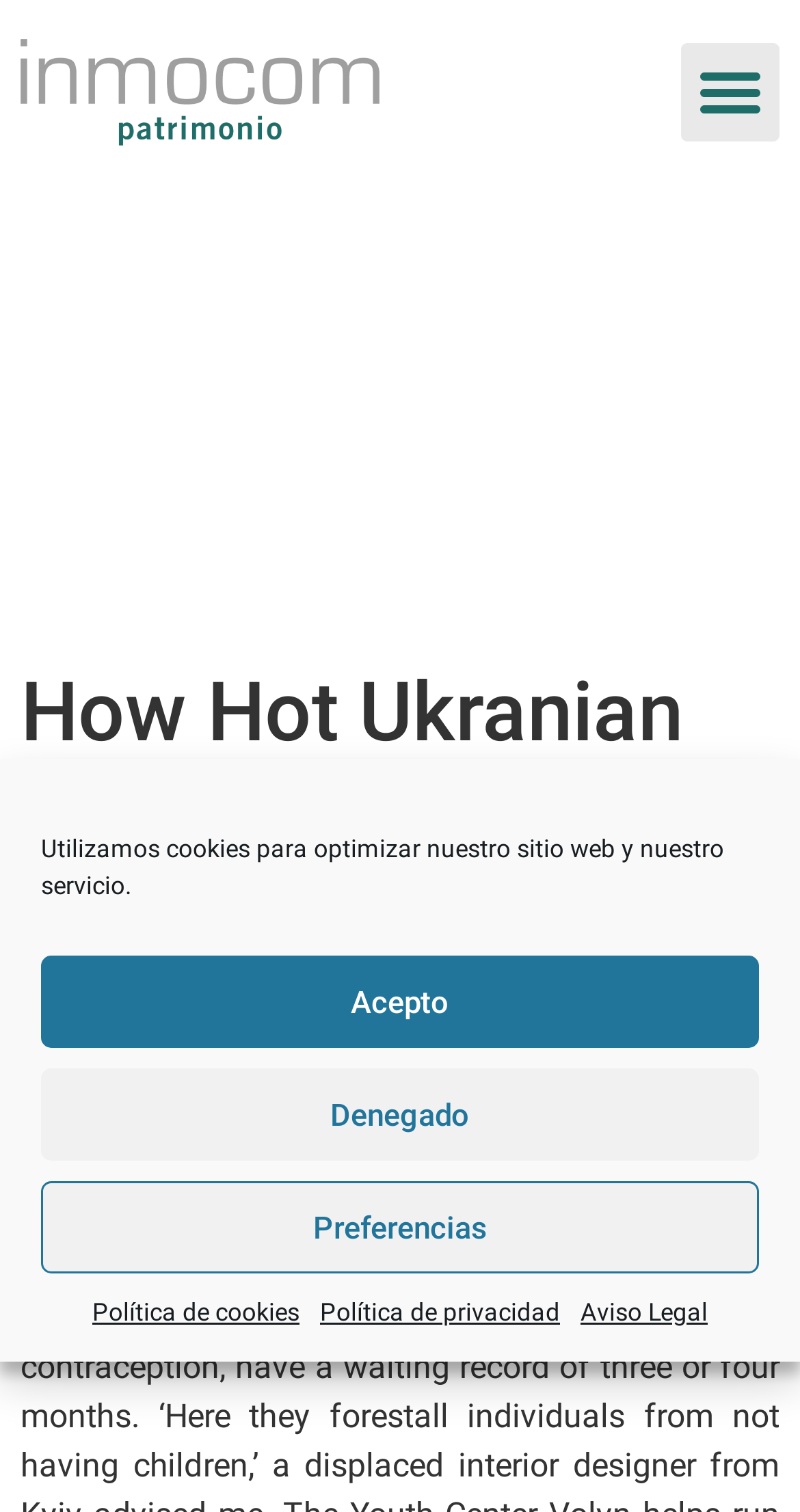Specify the bounding box coordinates for the region that must be clicked to perform the given instruction: "Go to gestion page".

[0.026, 0.769, 0.208, 0.802]